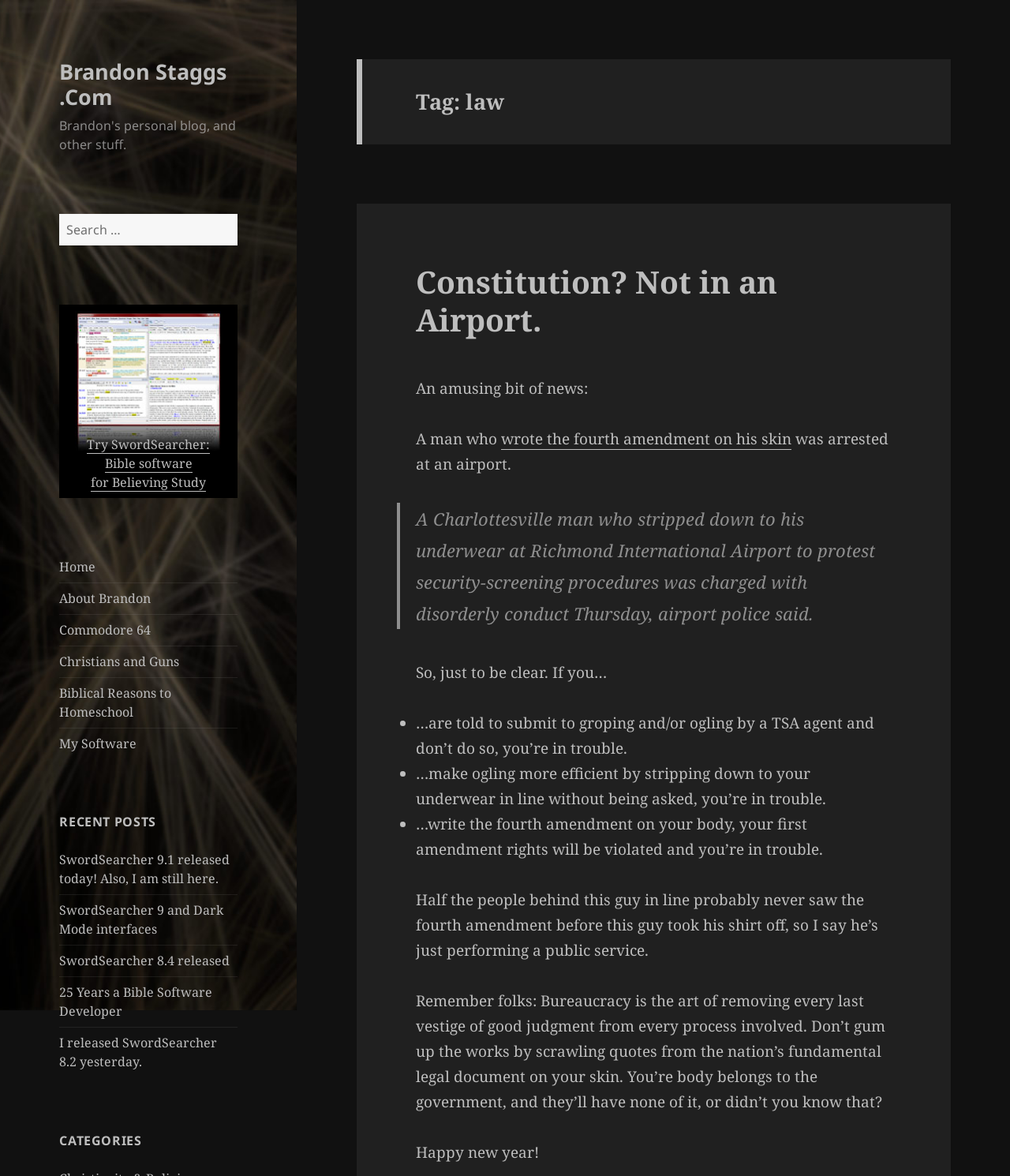Respond to the following query with just one word or a short phrase: 
What is the author's tone in the article 'Constitution? Not in an Airport.'?

Sarcastic